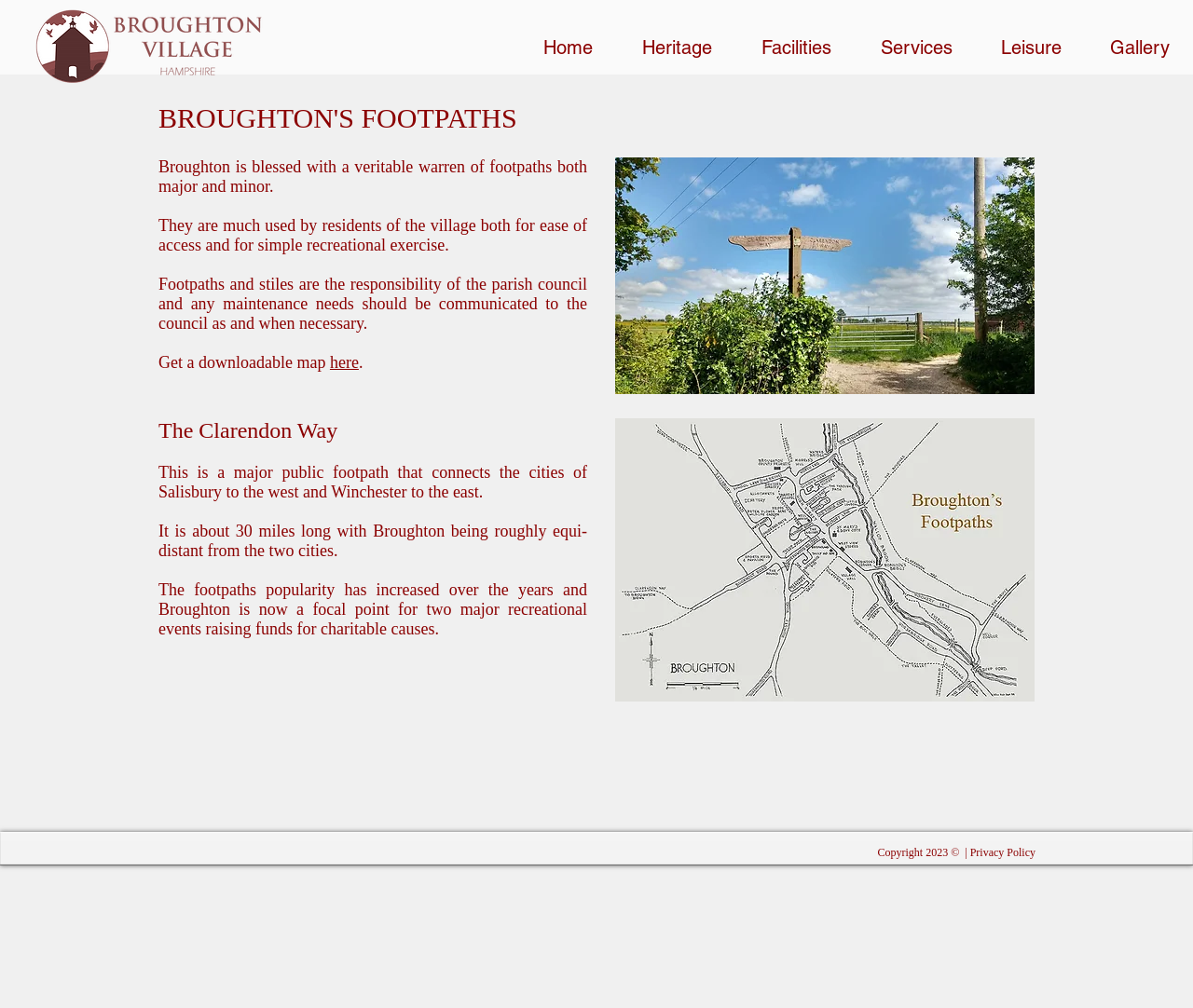Locate the bounding box coordinates of the clickable area to execute the instruction: "View the 'Broughton-Village-Logo-long.png' image". Provide the coordinates as four float numbers between 0 and 1, represented as [left, top, right, bottom].

[0.029, 0.009, 0.221, 0.082]